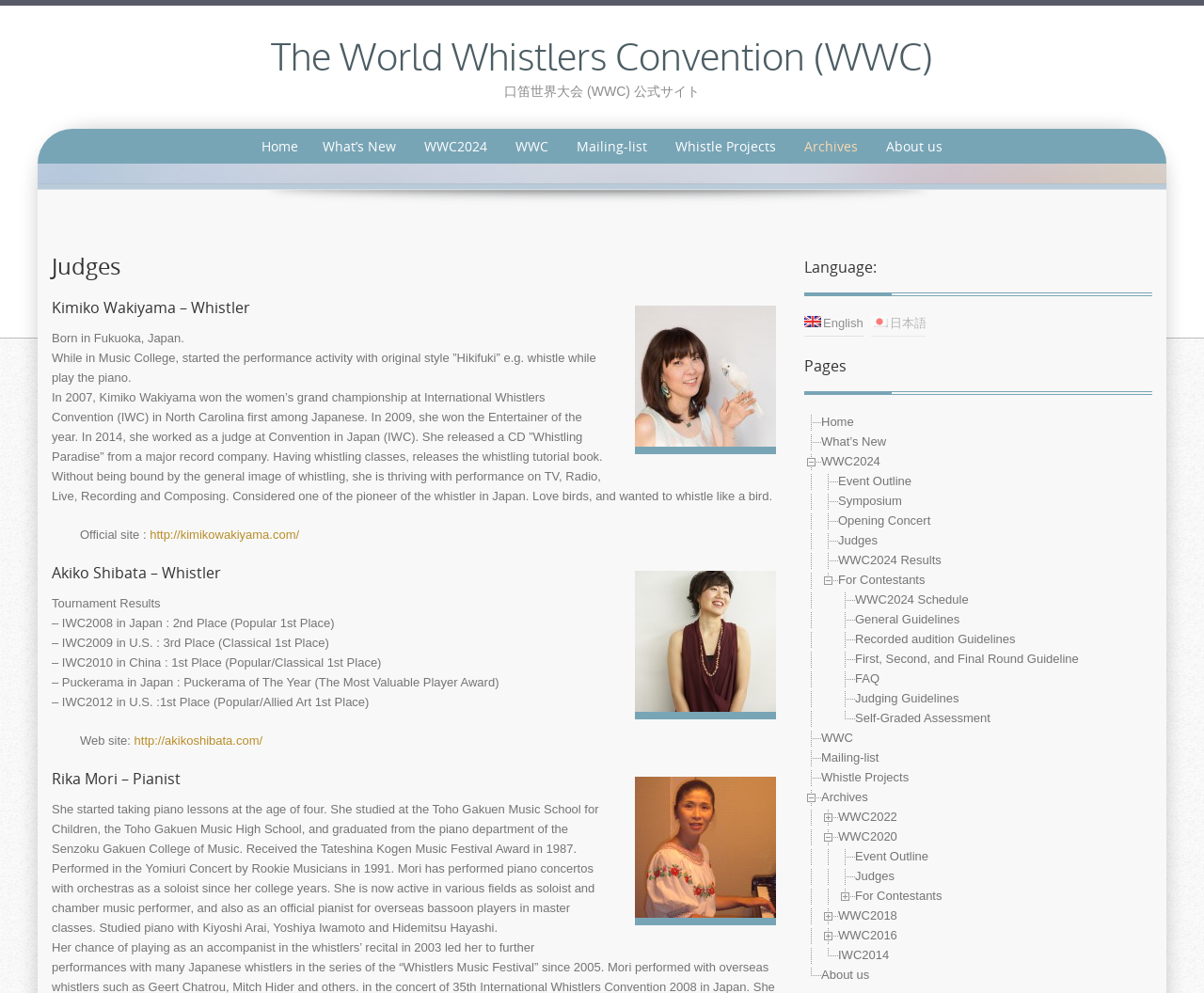Please provide a short answer using a single word or phrase for the question:
How many judges are listed on this page?

3